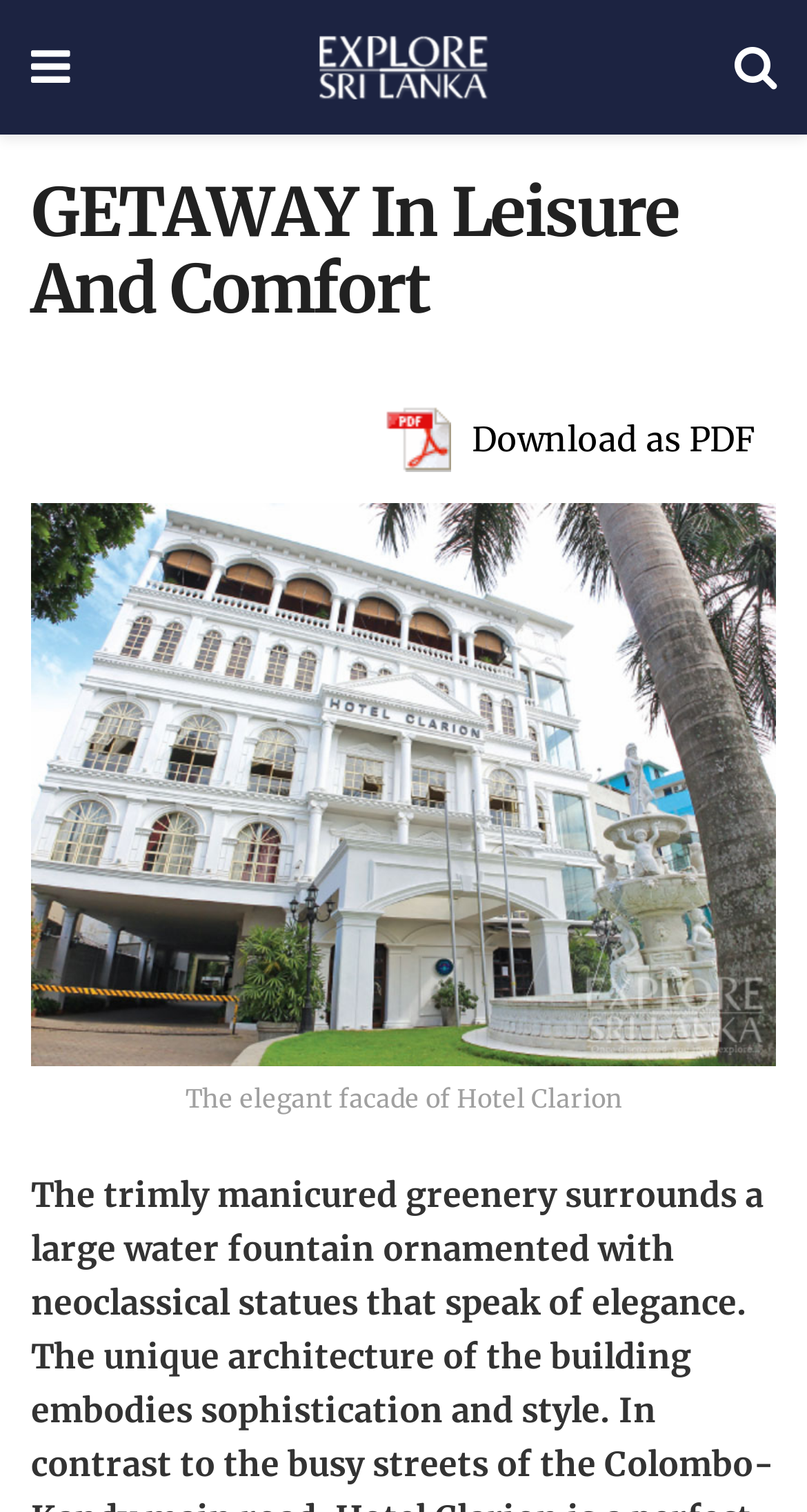What is the atmosphere of the hotel surroundings?
Using the visual information, answer the question in a single word or phrase.

Peaceful